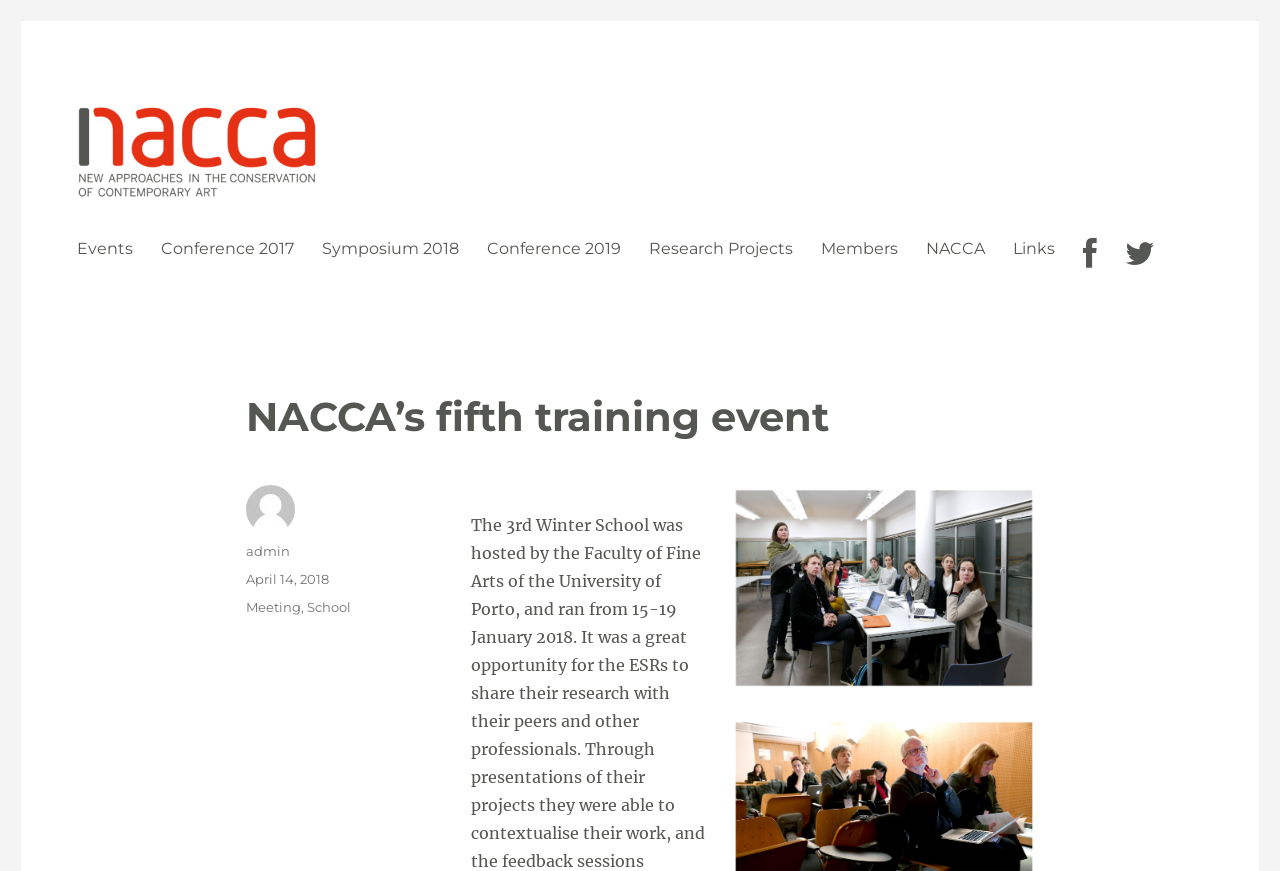What is the name of the organization?
Please respond to the question with a detailed and thorough explanation.

The name of the organization can be found in the top-left corner of the webpage, where it is written as 'NACCA' in a link and an image. It is also mentioned in the navigation menu as 'NACCA'.